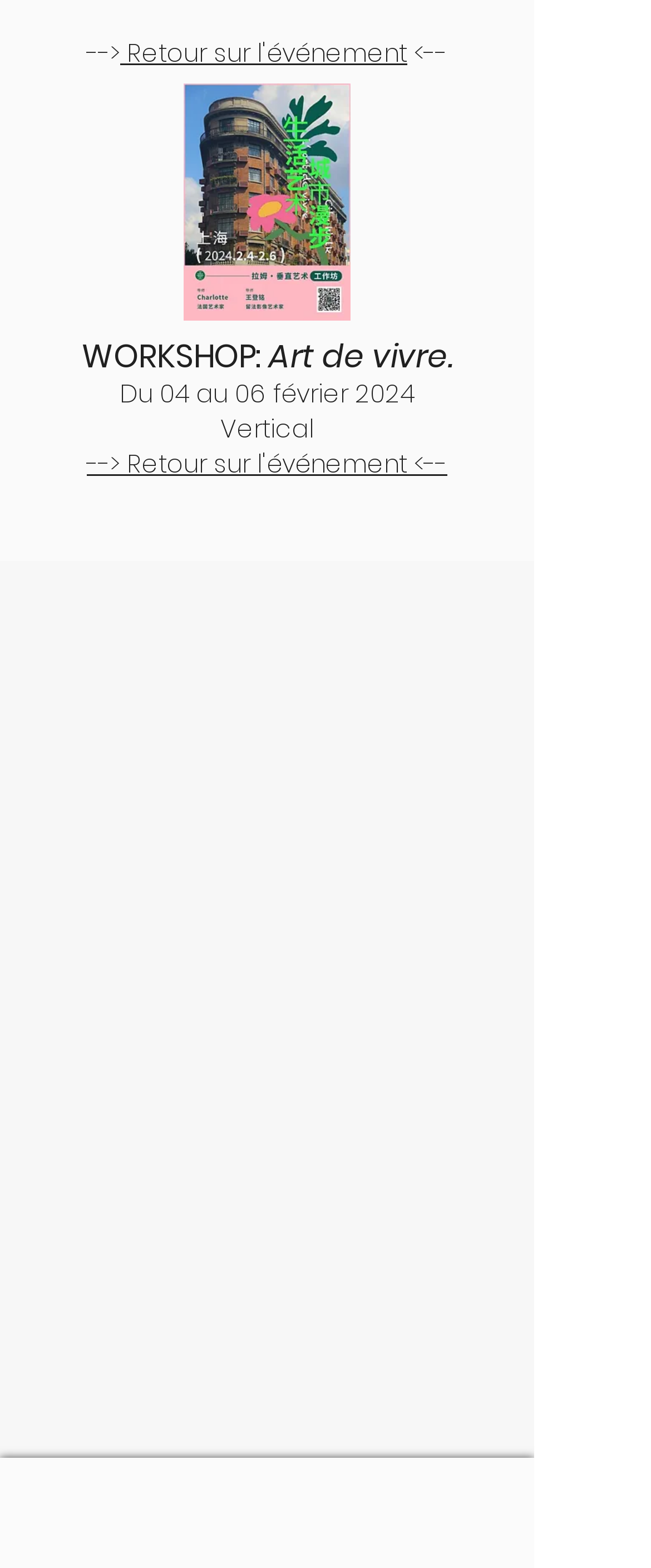How many social media links are present?
Please provide a comprehensive answer based on the visual information in the image.

The social media links can be found in the list element with the description 'Barre de réseaux sociaux'. This list contains two link elements, one with the text 'Wechat' and another with the text 'Instagram'. Therefore, there are two social media links present.